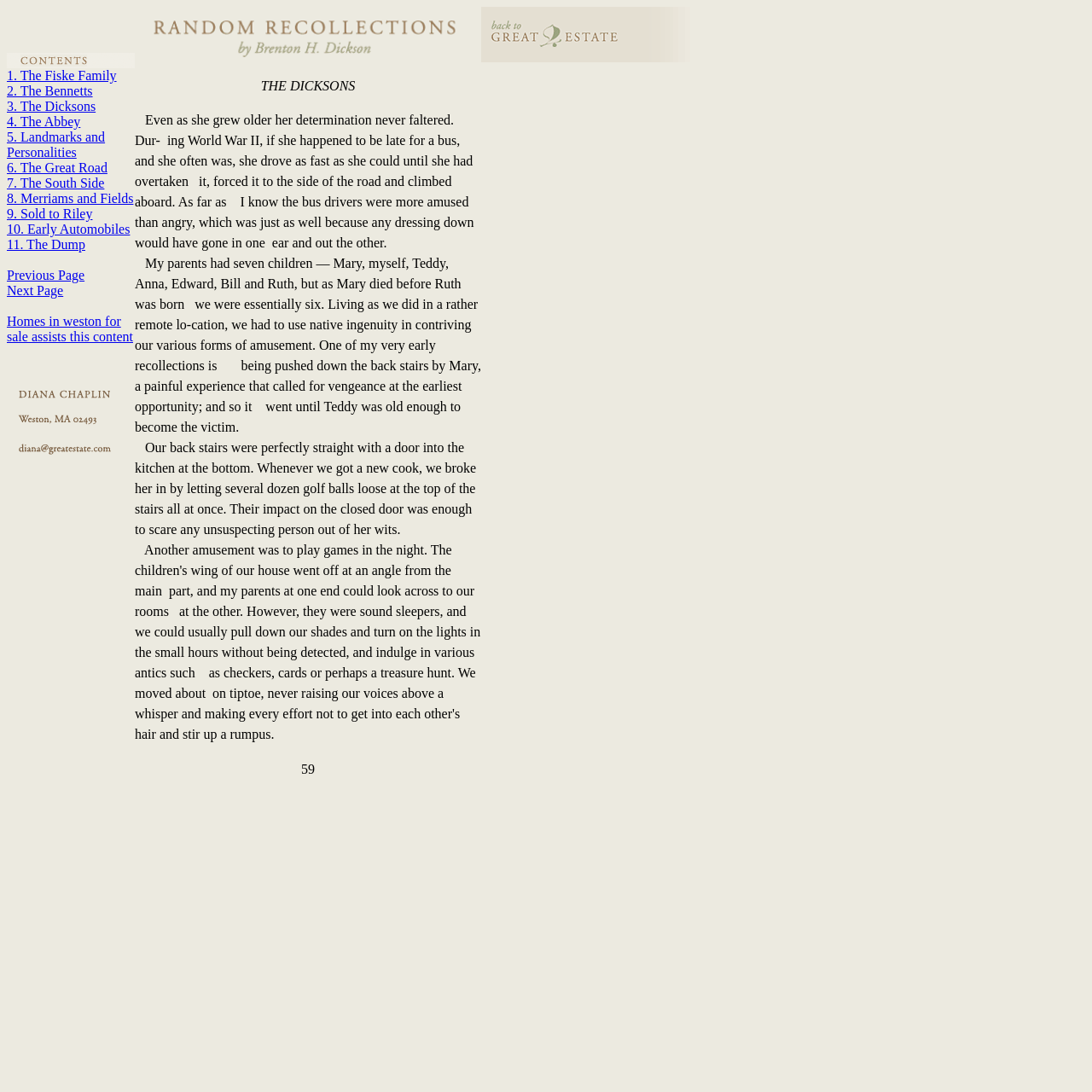Locate the UI element described by Next Page in the provided webpage screenshot. Return the bounding box coordinates in the format (top-left x, top-left y, bottom-right x, bottom-right y), ensuring all values are between 0 and 1.

[0.006, 0.259, 0.058, 0.273]